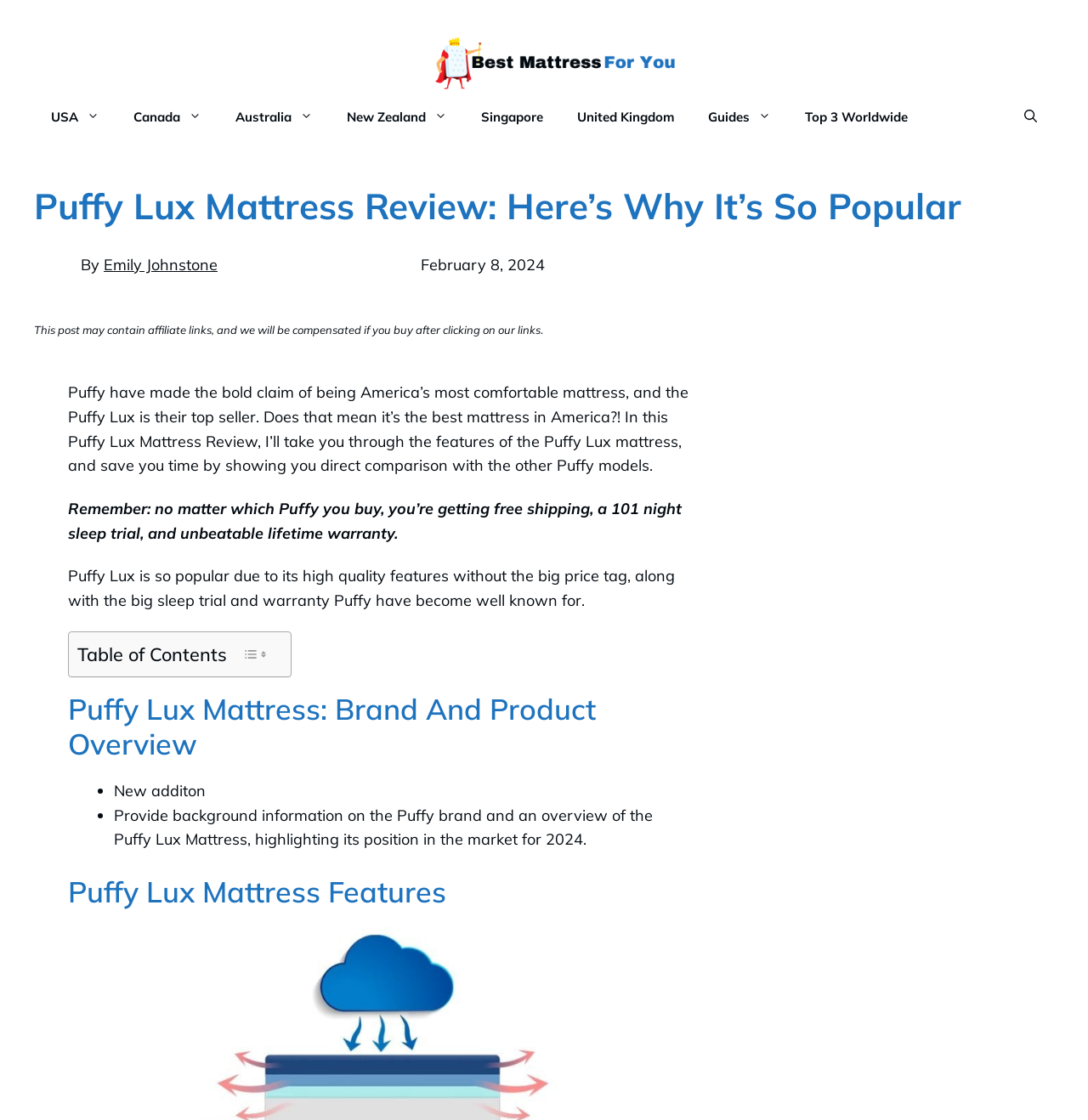Determine the bounding box coordinates of the target area to click to execute the following instruction: "Click on the 'Best Mattress For You' link."

[0.395, 0.046, 0.629, 0.063]